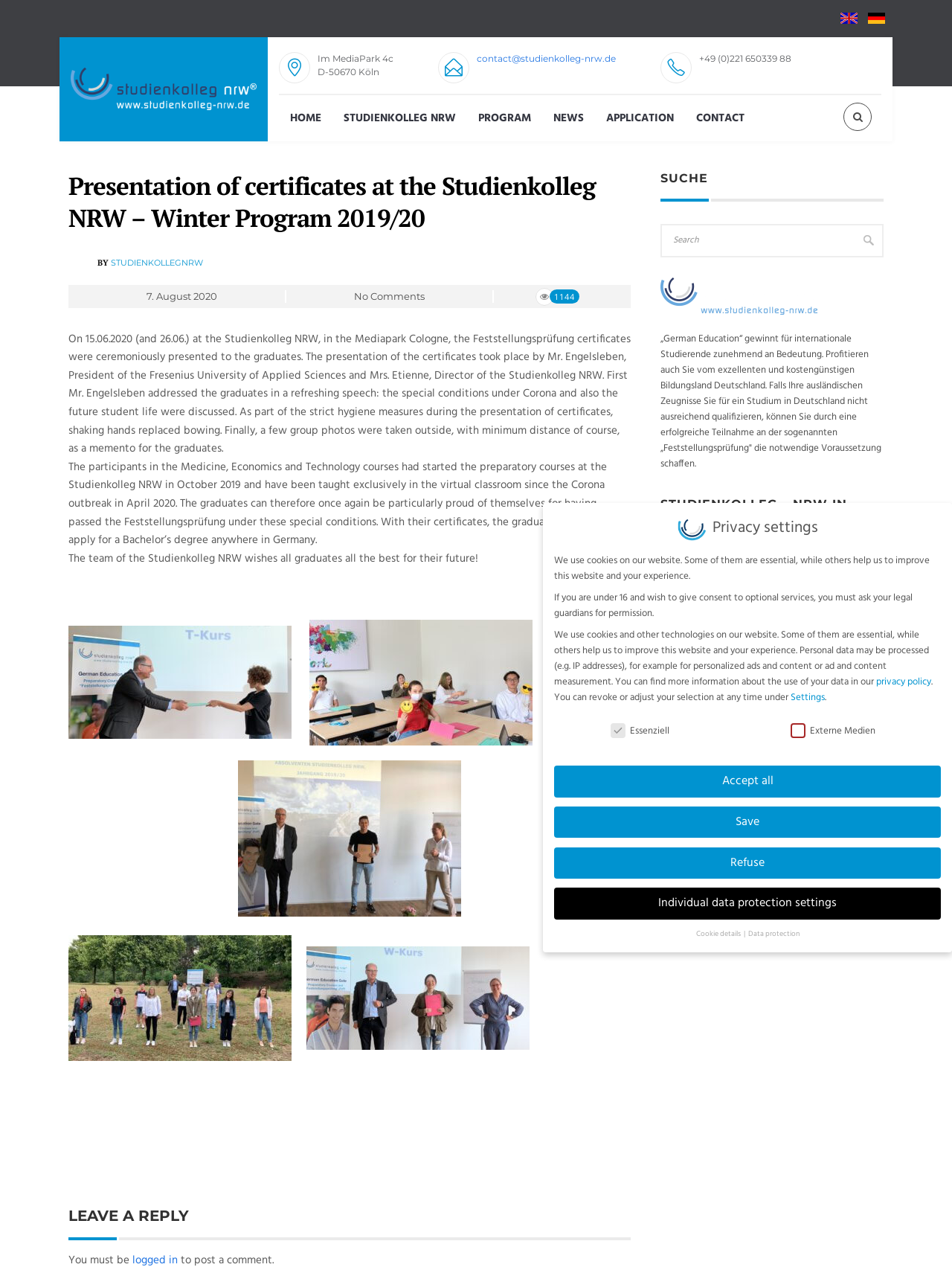Please identify the bounding box coordinates of the area that needs to be clicked to fulfill the following instruction: "Click the STUDIENKOLLEG NRW link."

[0.349, 0.074, 0.491, 0.111]